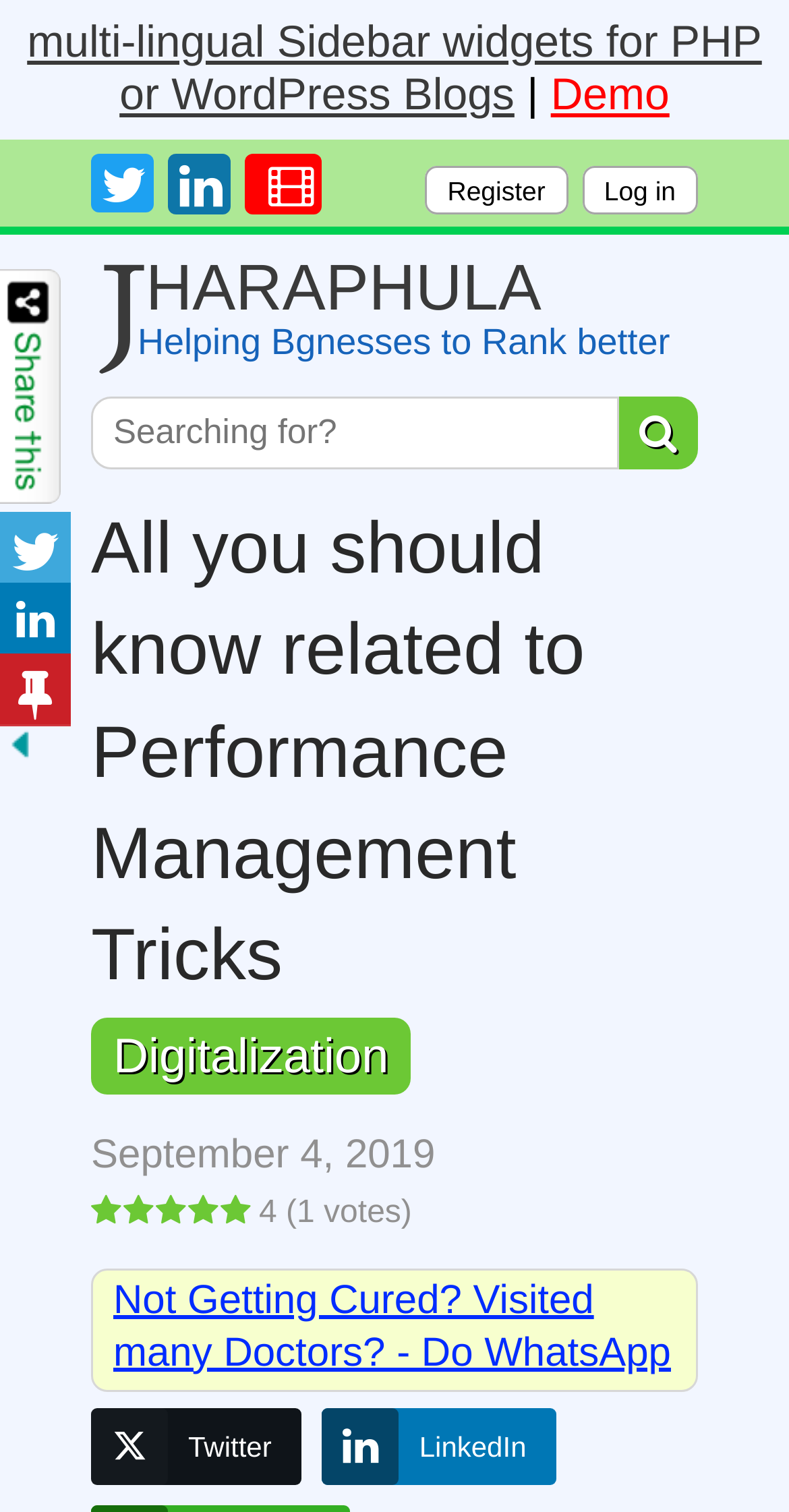Locate the bounding box of the UI element defined by this description: "name="s" placeholder="Searching for?"". The coordinates should be given as four float numbers between 0 and 1, formatted as [left, top, right, bottom].

[0.115, 0.262, 0.785, 0.31]